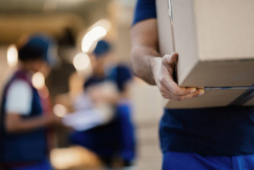What is the atmosphere in the scene?
Make sure to answer the question with a detailed and comprehensive explanation.

The image captures a dynamic moment in a moving company setting, with the worker in the foreground and team members in the background, creating a bustling atmosphere that highlights the efficiency and professionalism of the moving service.